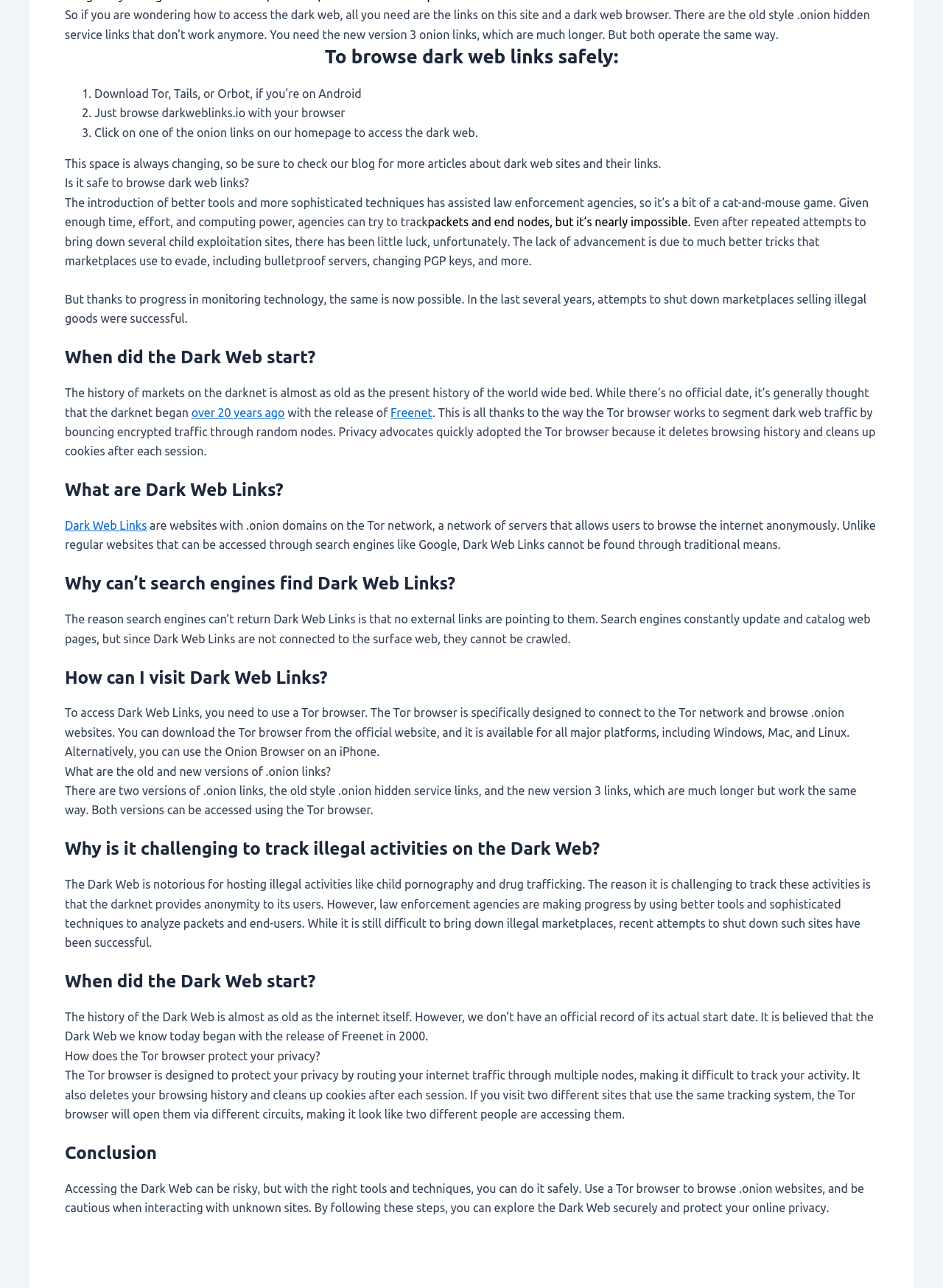Bounding box coordinates must be specified in the format (top-left x, top-left y, bottom-right x, bottom-right y). All values should be floating point numbers between 0 and 1. What are the bounding box coordinates of the UI element described as: over 20 years ago

[0.203, 0.315, 0.302, 0.325]